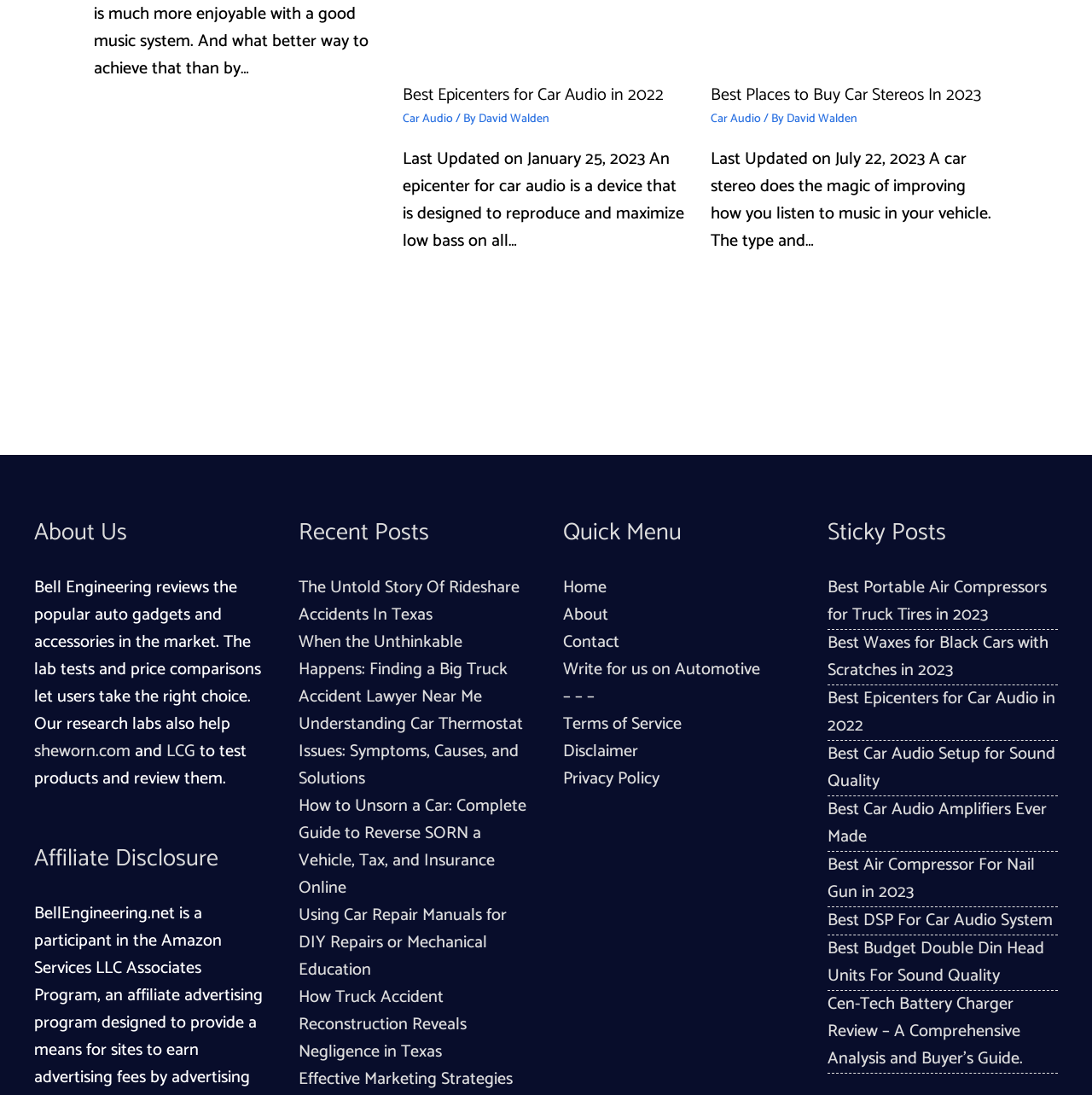Please specify the bounding box coordinates of the element that should be clicked to execute the given instruction: 'Visit the 'Recent Posts' page'. Ensure the coordinates are four float numbers between 0 and 1, expressed as [left, top, right, bottom].

[0.273, 0.47, 0.484, 0.503]